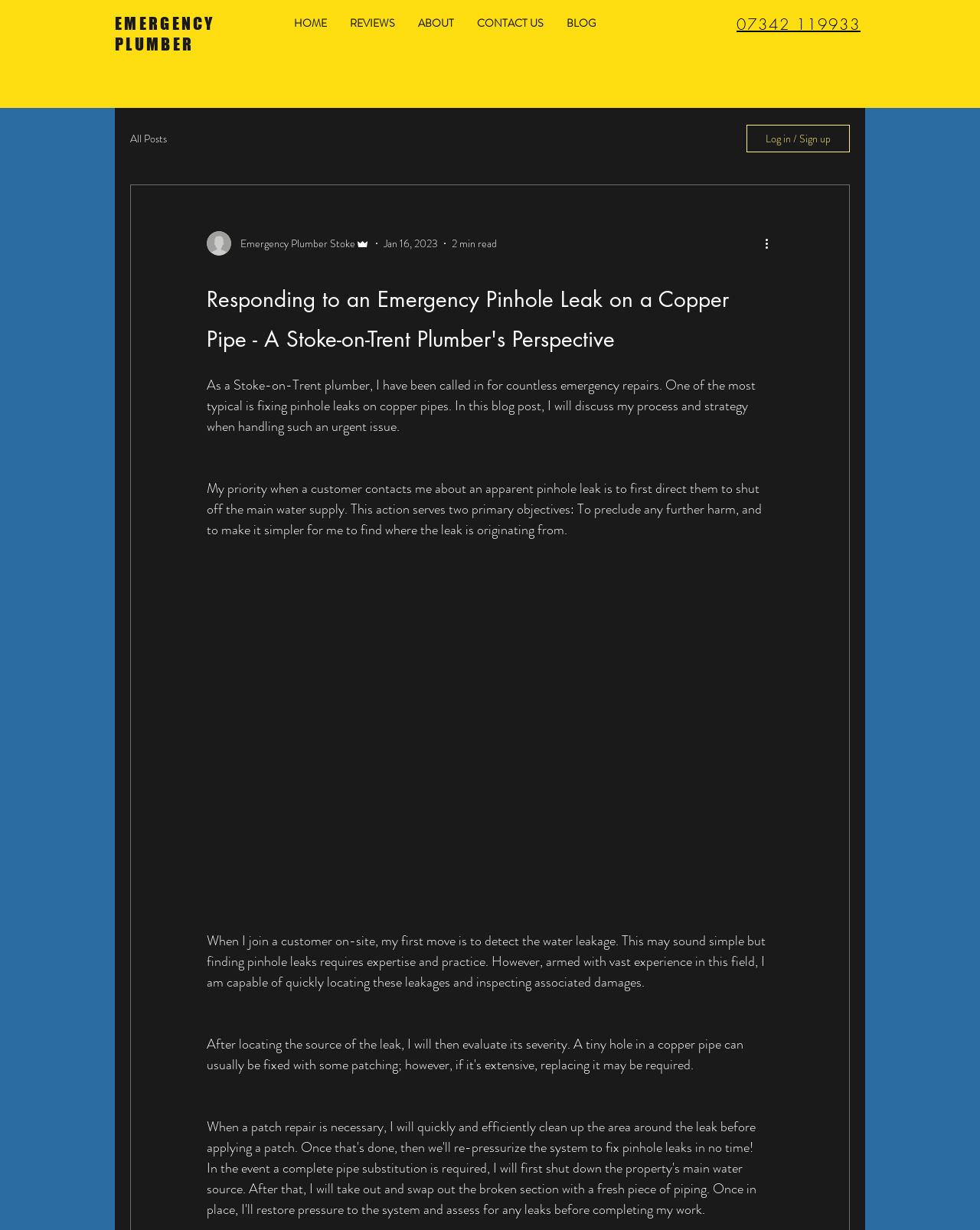Please give a succinct answer using a single word or phrase:
How long does it take to read the blog post?

2 min